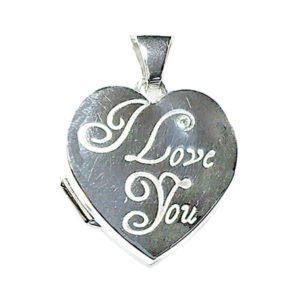What can be revealed when the pendant is opened?
Please respond to the question with as much detail as possible.

The caption explains that the pendant's design not only serves as an expression of love but also opens to reveal a space for a personal picture, marrying sentimentality with elegance.